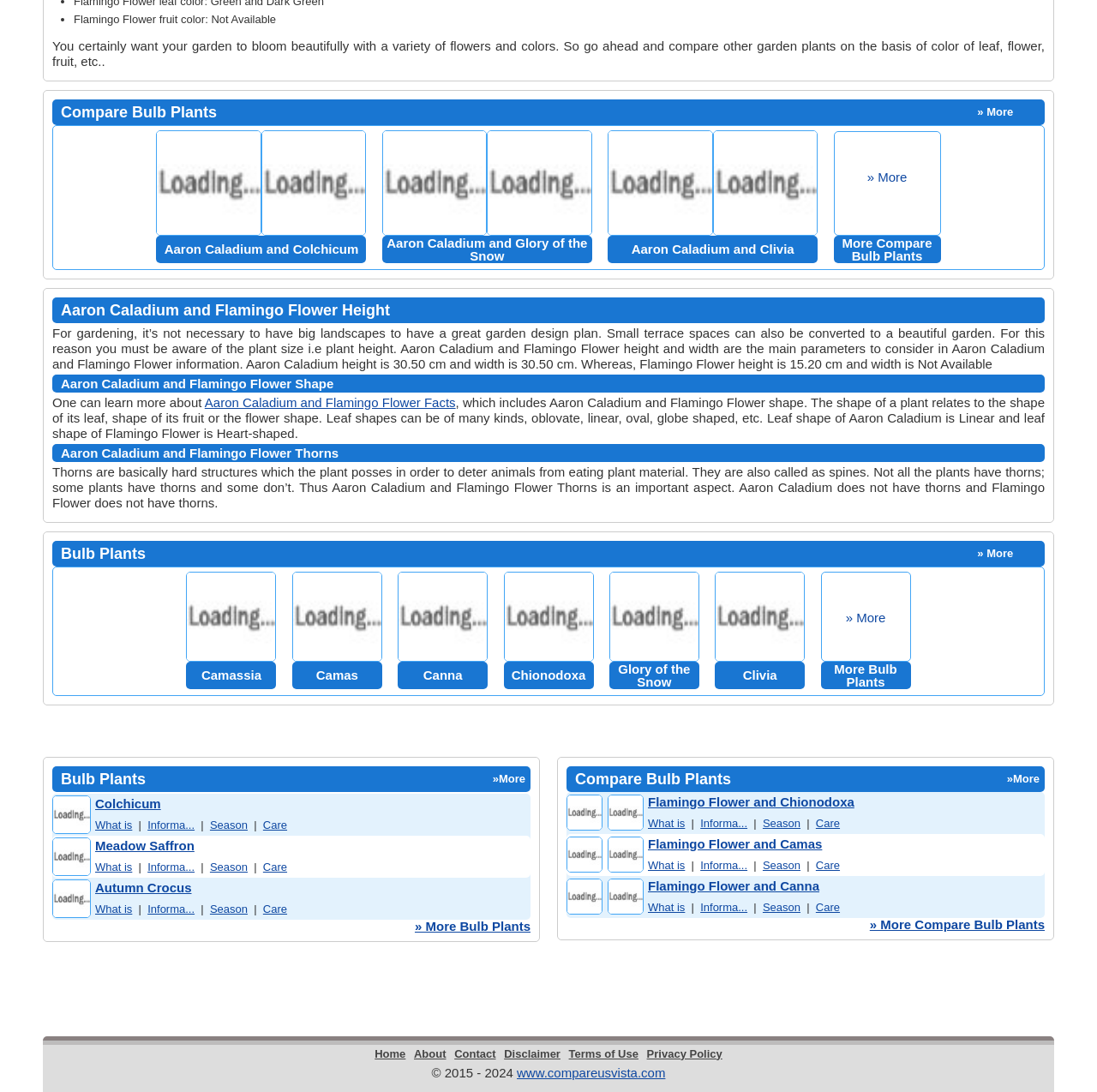Give a concise answer using one word or a phrase to the following question:
What is the name of the plant with the image above 'Camassia' link?

Camassia